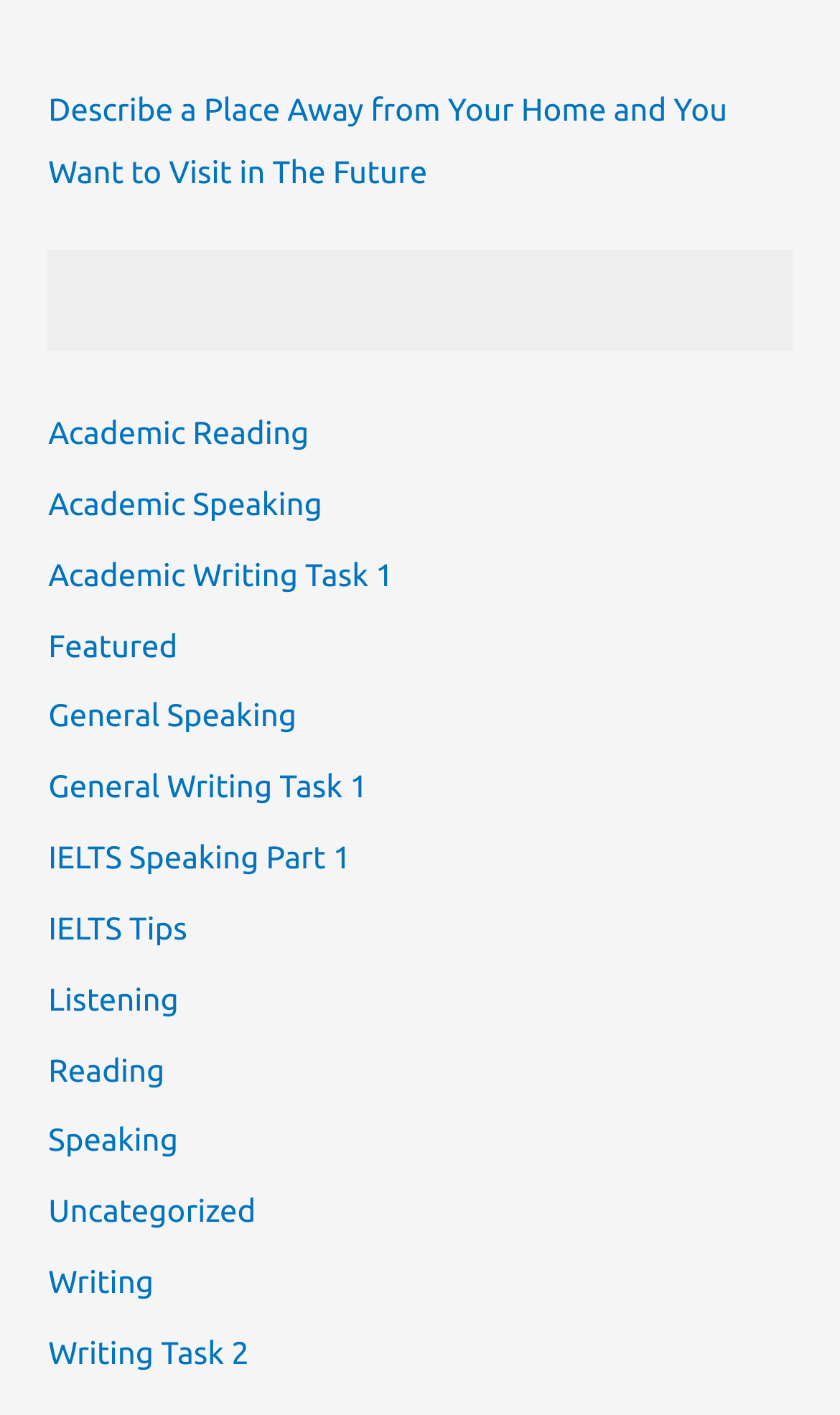How many links are there under 'Academic' category?
Answer the question with just one word or phrase using the image.

3